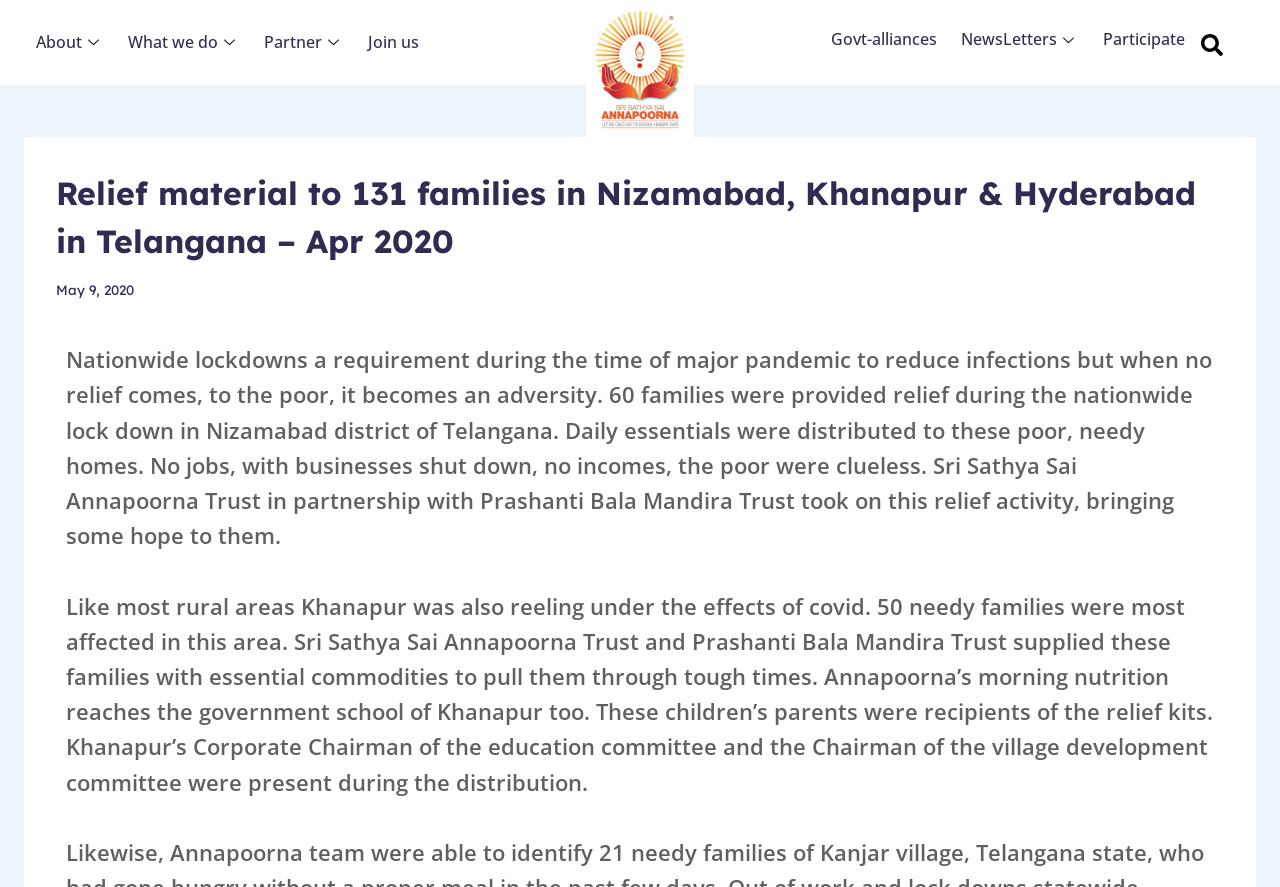What is the date mentioned in the webpage?
Provide a one-word or short-phrase answer based on the image.

May 9, 2020